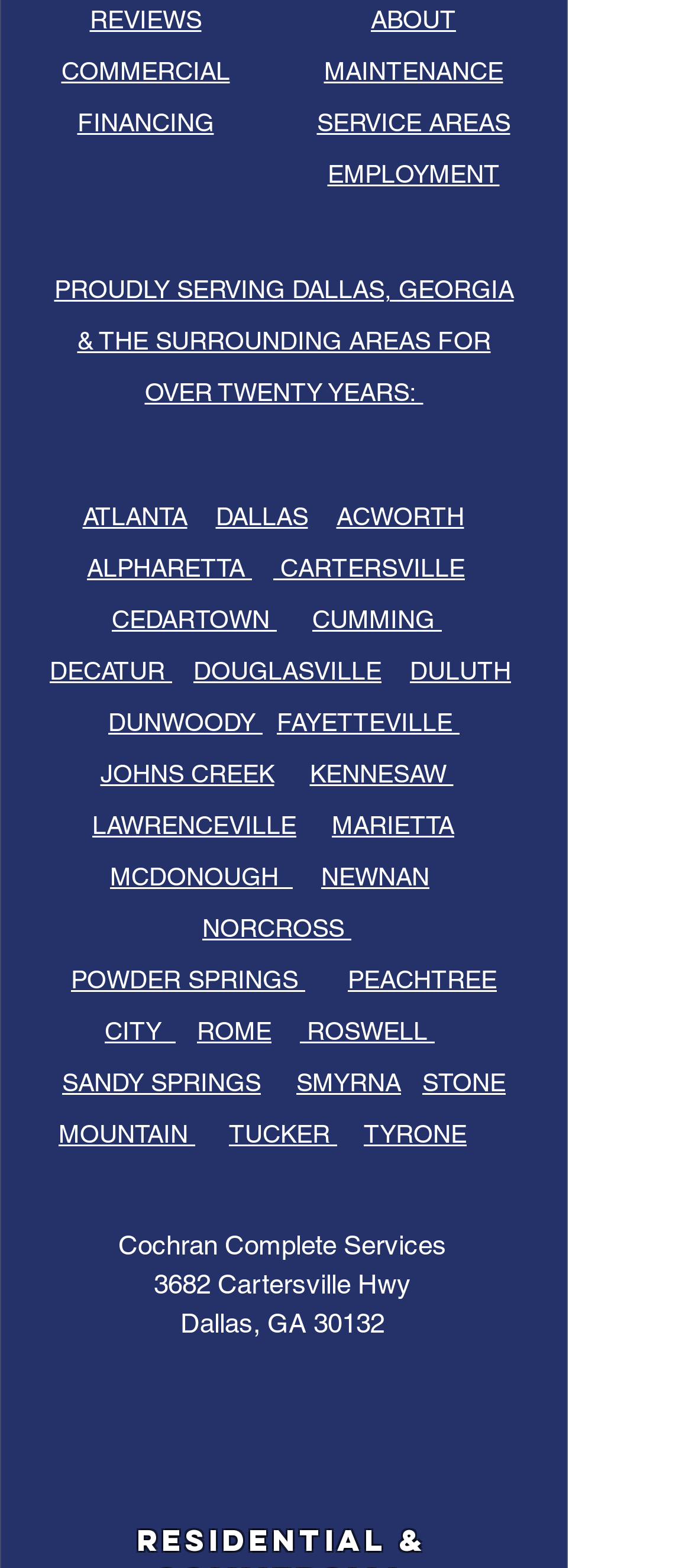What is the company name?
Utilize the image to construct a detailed and well-explained answer.

I found the company name by looking at the static text element at the bottom of the page, which reads 'Cochran Complete Services'.